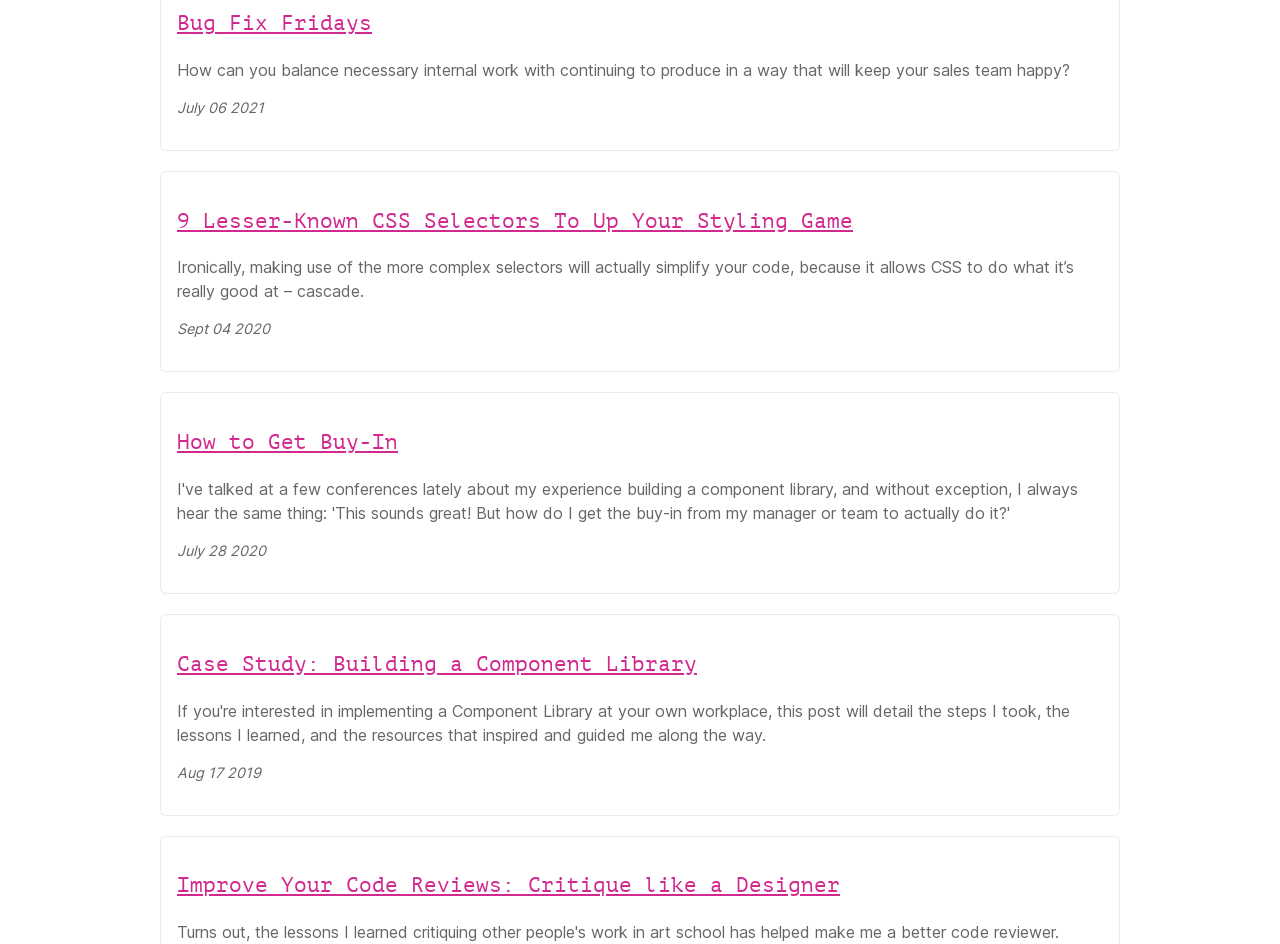When was the last article published?
Provide a detailed and extensive answer to the question.

I found the publication date of the last article by looking at the StaticText element with the text 'Aug 17 2019' which is located below the link element with the text 'Case Study: Building a Component Library'.